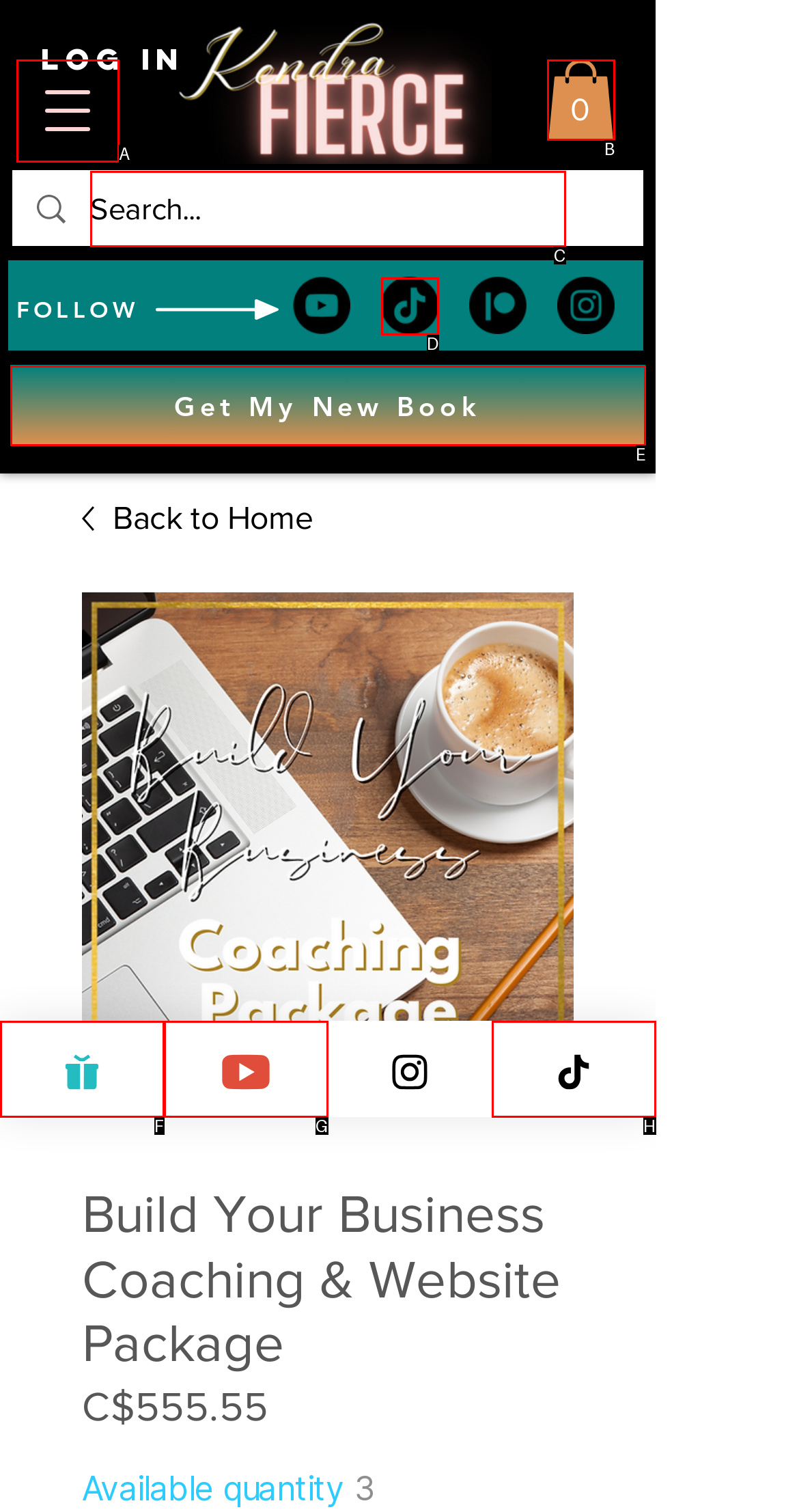Tell me which one HTML element best matches the description: Get My New Book
Answer with the option's letter from the given choices directly.

E